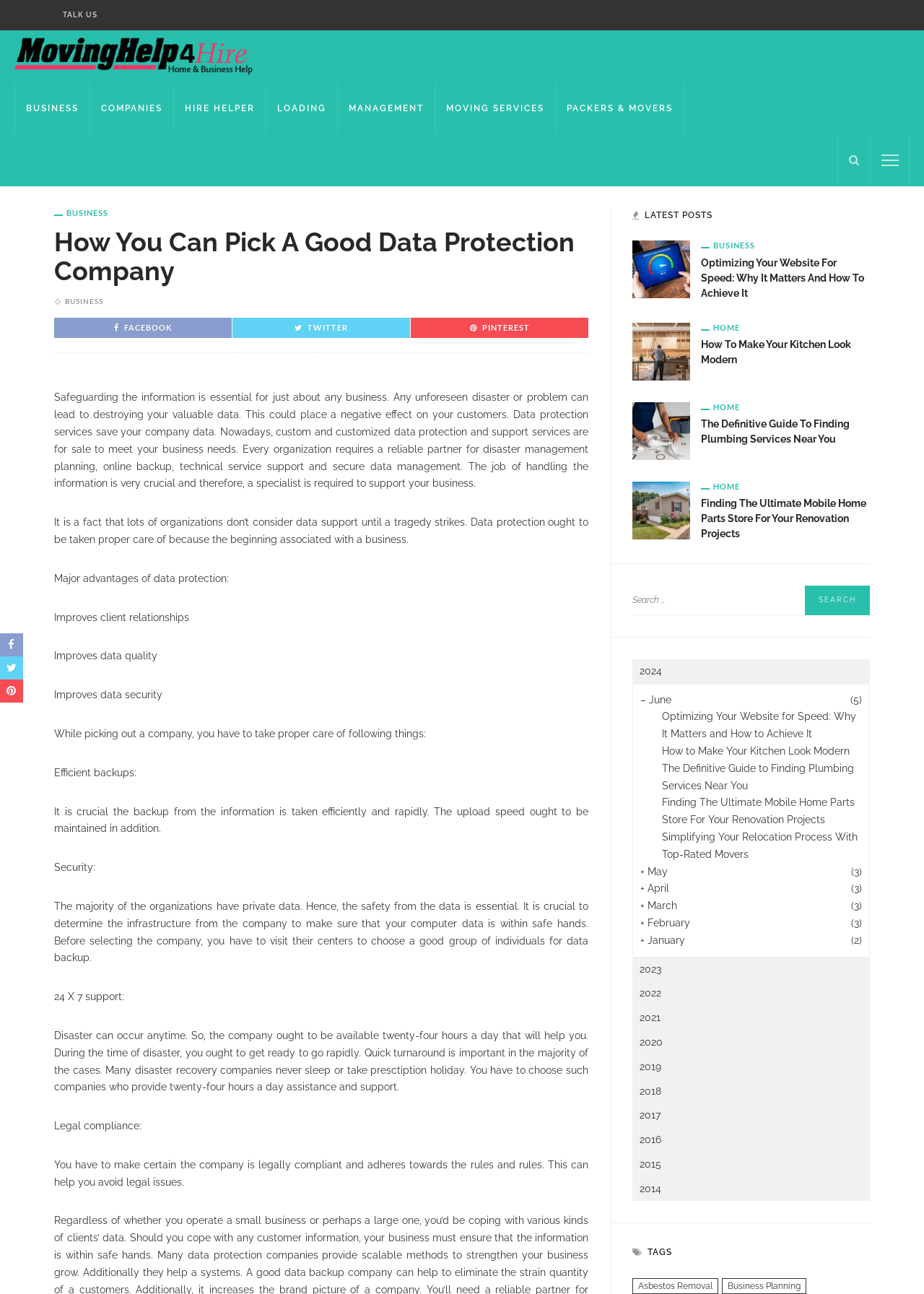Answer this question using a single word or a brief phrase:
What is the importance of efficient backups in data protection?

Upload speed